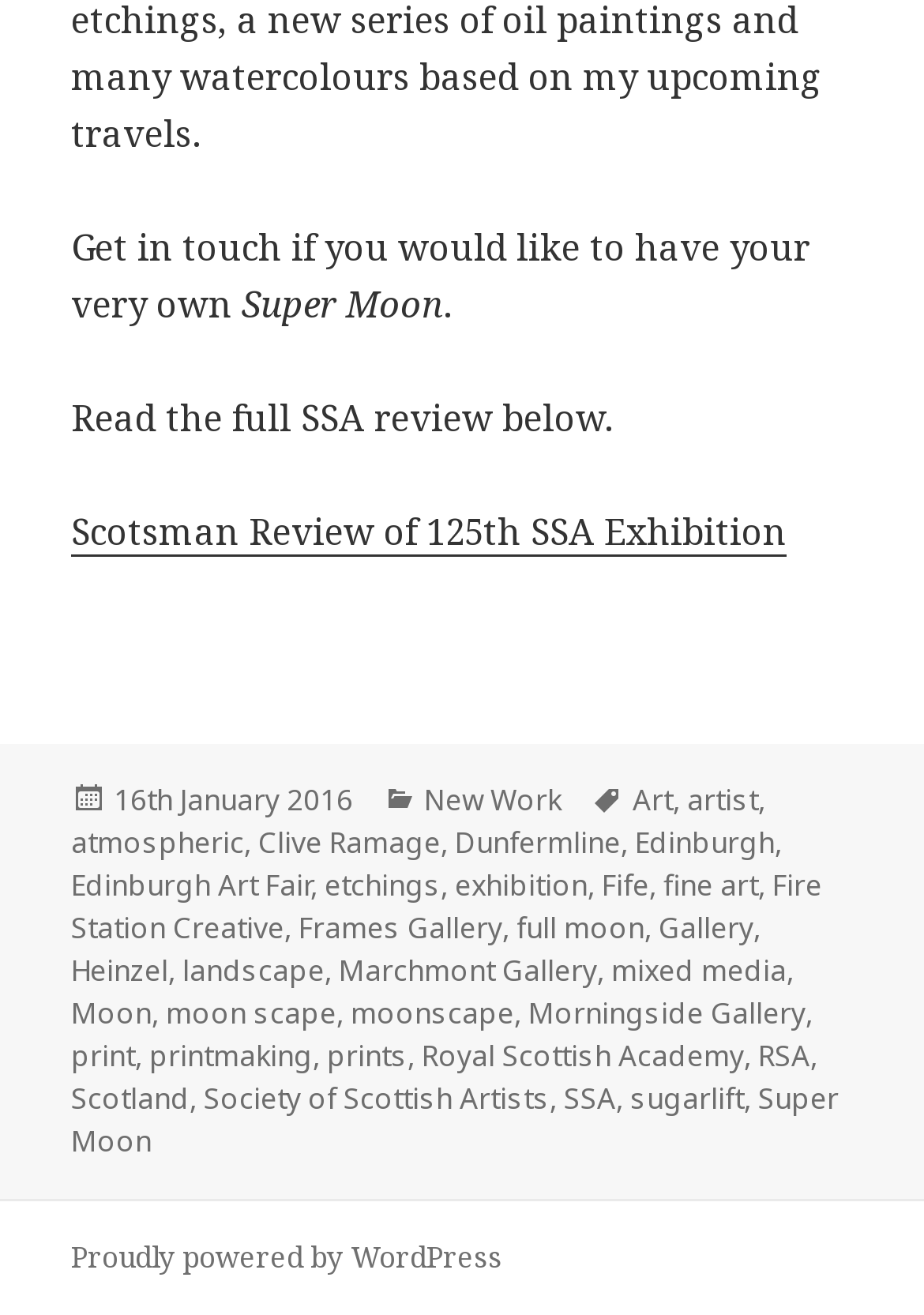Please identify the bounding box coordinates of the clickable area that will fulfill the following instruction: "Learn more about the artist Clive Ramage". The coordinates should be in the format of four float numbers between 0 and 1, i.e., [left, top, right, bottom].

[0.279, 0.626, 0.477, 0.658]